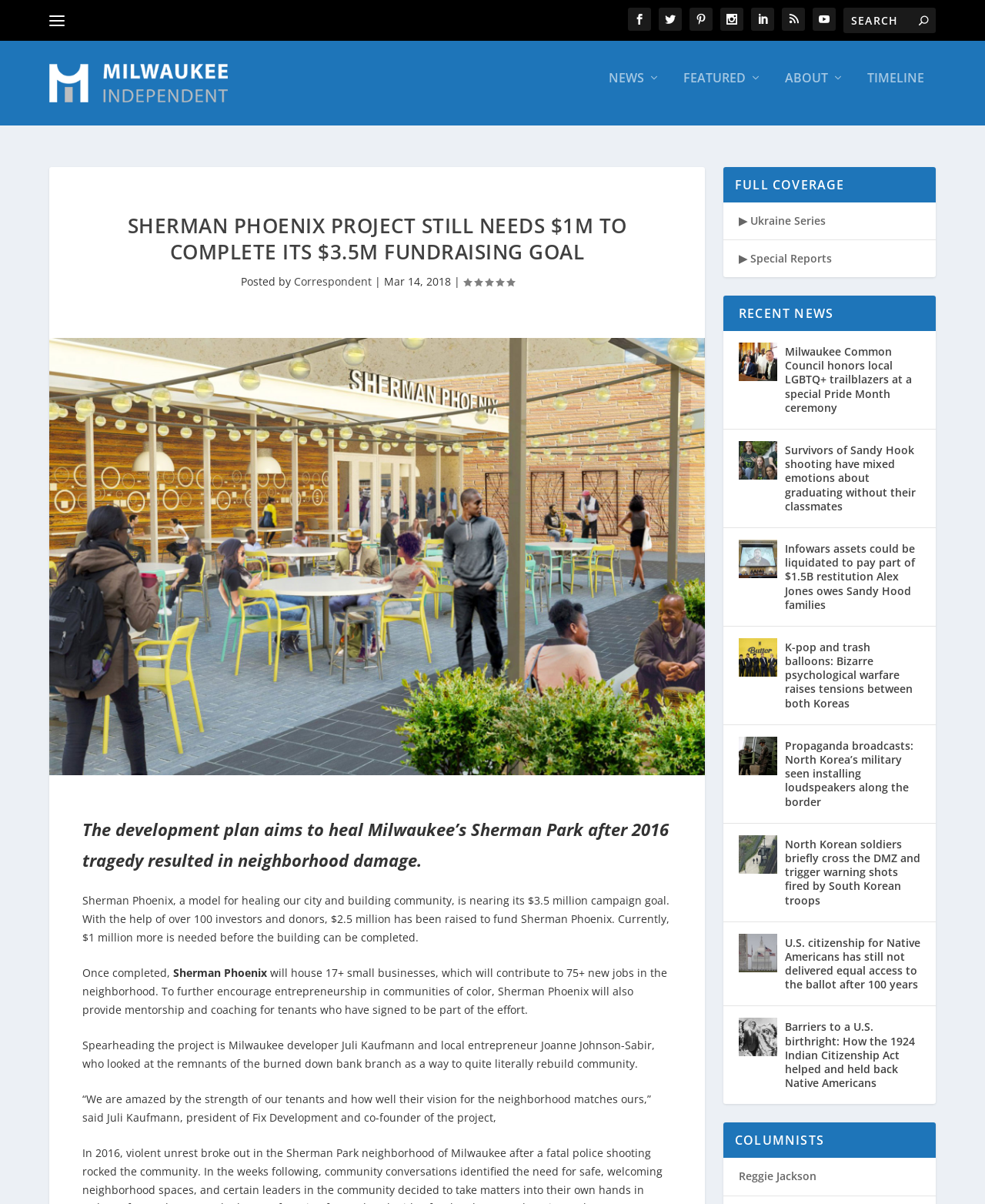What is the current amount raised for the Sherman Phoenix project?
Provide a well-explained and detailed answer to the question.

The webpage states that 'With the help of over 100 investors and donors, $2.5 million has been raised to fund Sherman Phoenix.' So, the current amount raised for the project is $2.5 million.